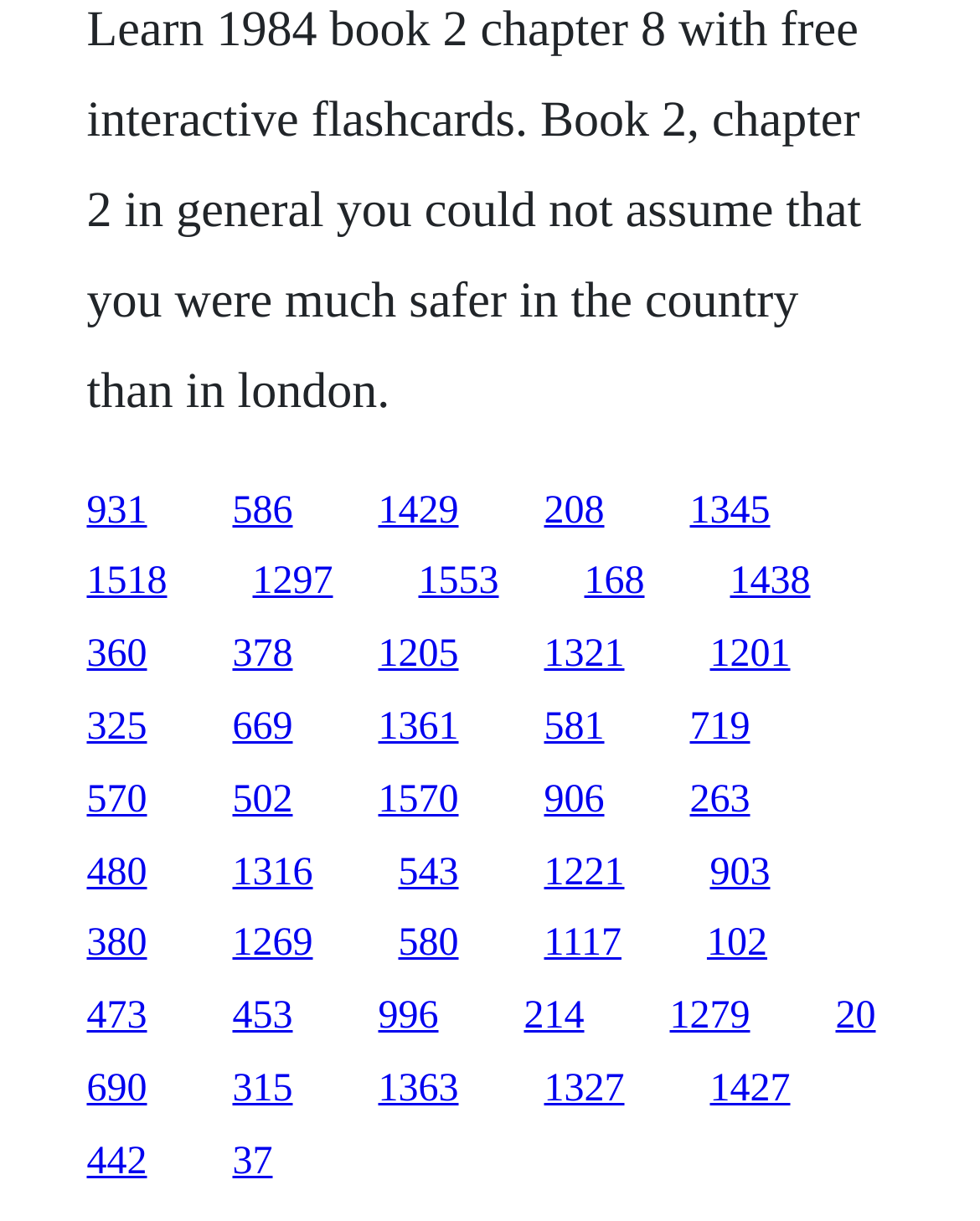Please determine the bounding box coordinates of the element to click on in order to accomplish the following task: "follow the third link". Ensure the coordinates are four float numbers ranging from 0 to 1, i.e., [left, top, right, bottom].

[0.386, 0.4, 0.468, 0.435]